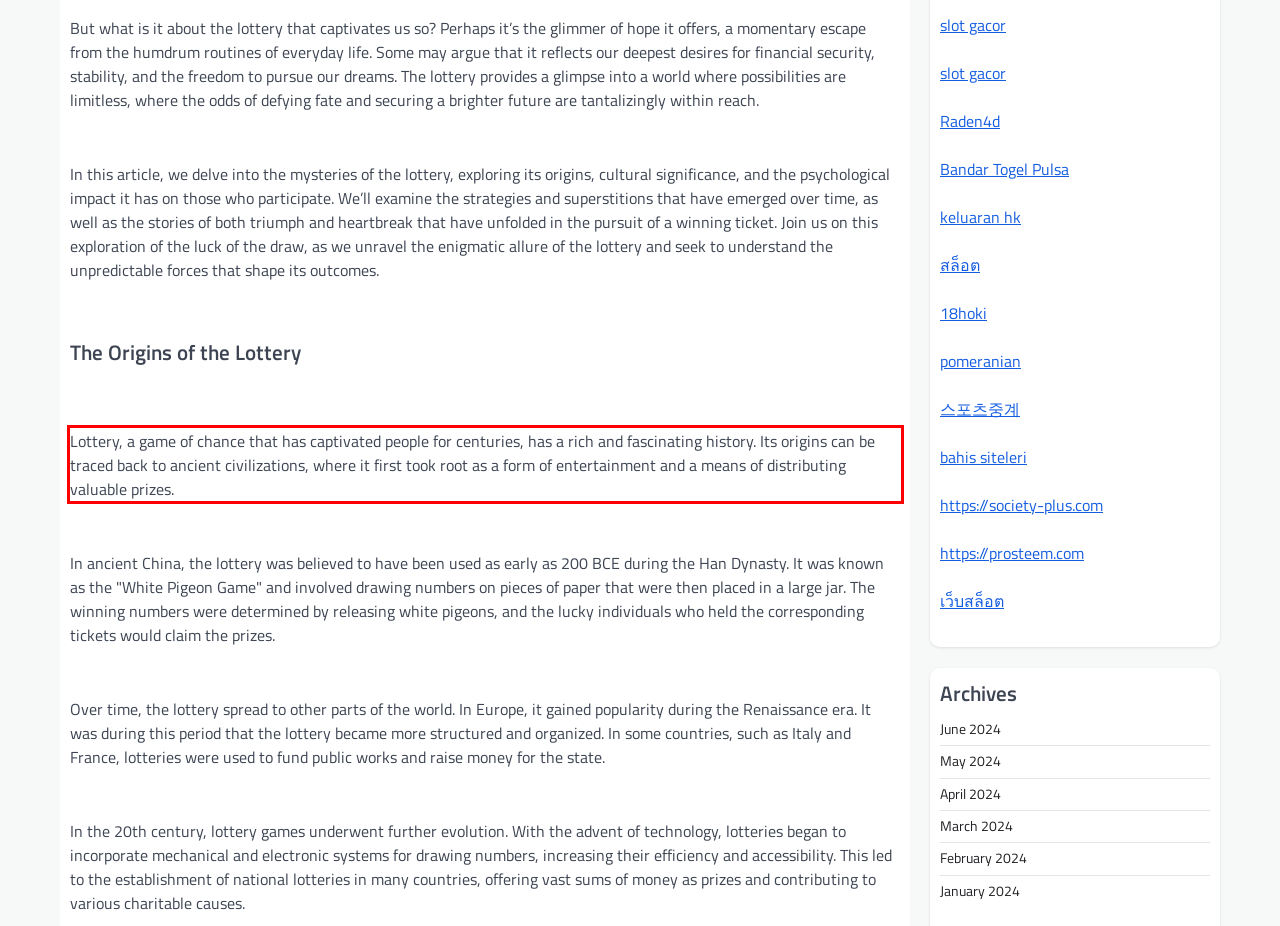By examining the provided screenshot of a webpage, recognize the text within the red bounding box and generate its text content.

Lottery, a game of chance that has captivated people for centuries, has a rich and fascinating history. Its origins can be traced back to ancient civilizations, where it first took root as a form of entertainment and a means of distributing valuable prizes.